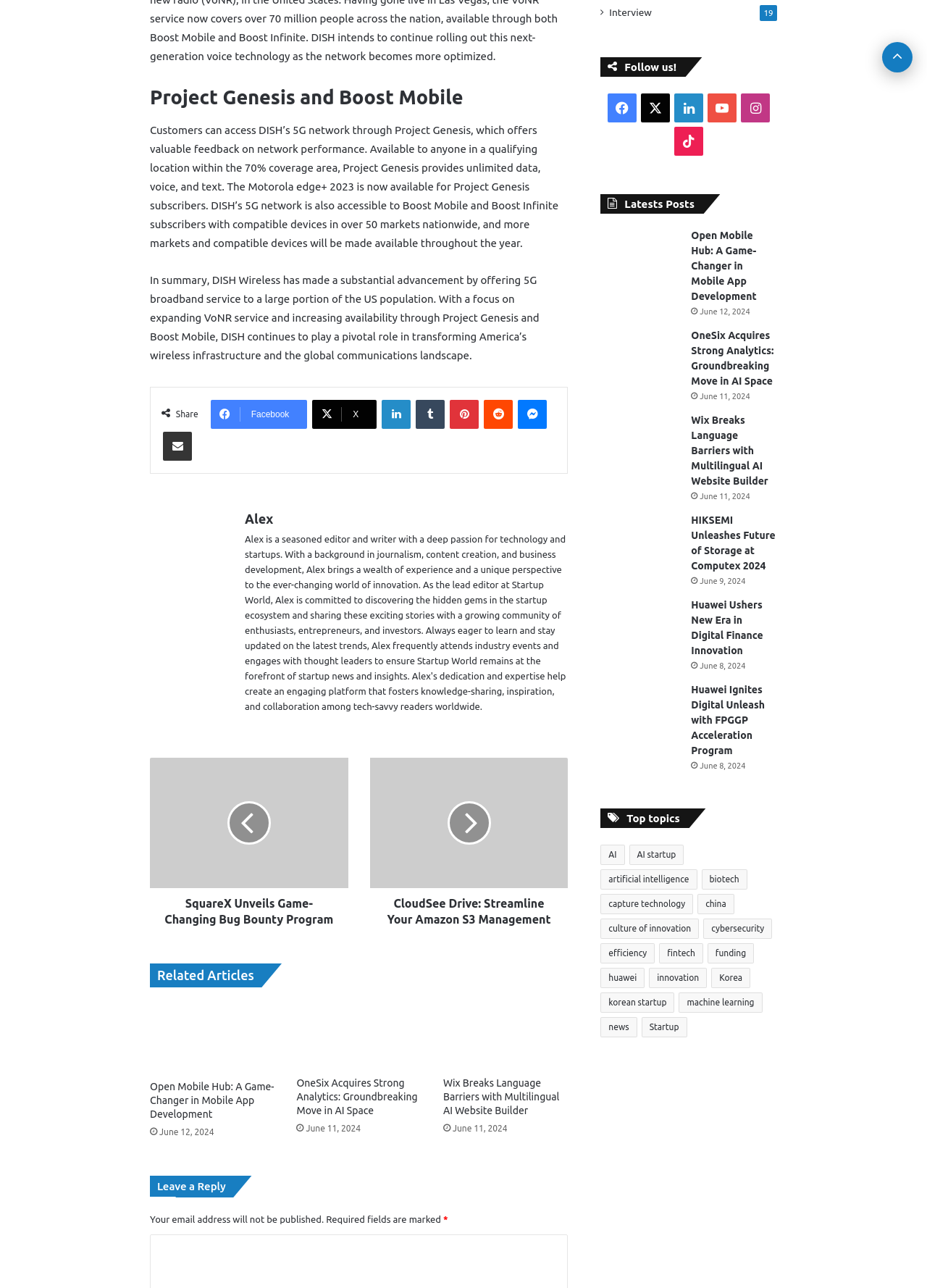What is the name of the person in the photo?
Provide a concise answer using a single word or phrase based on the image.

Alex